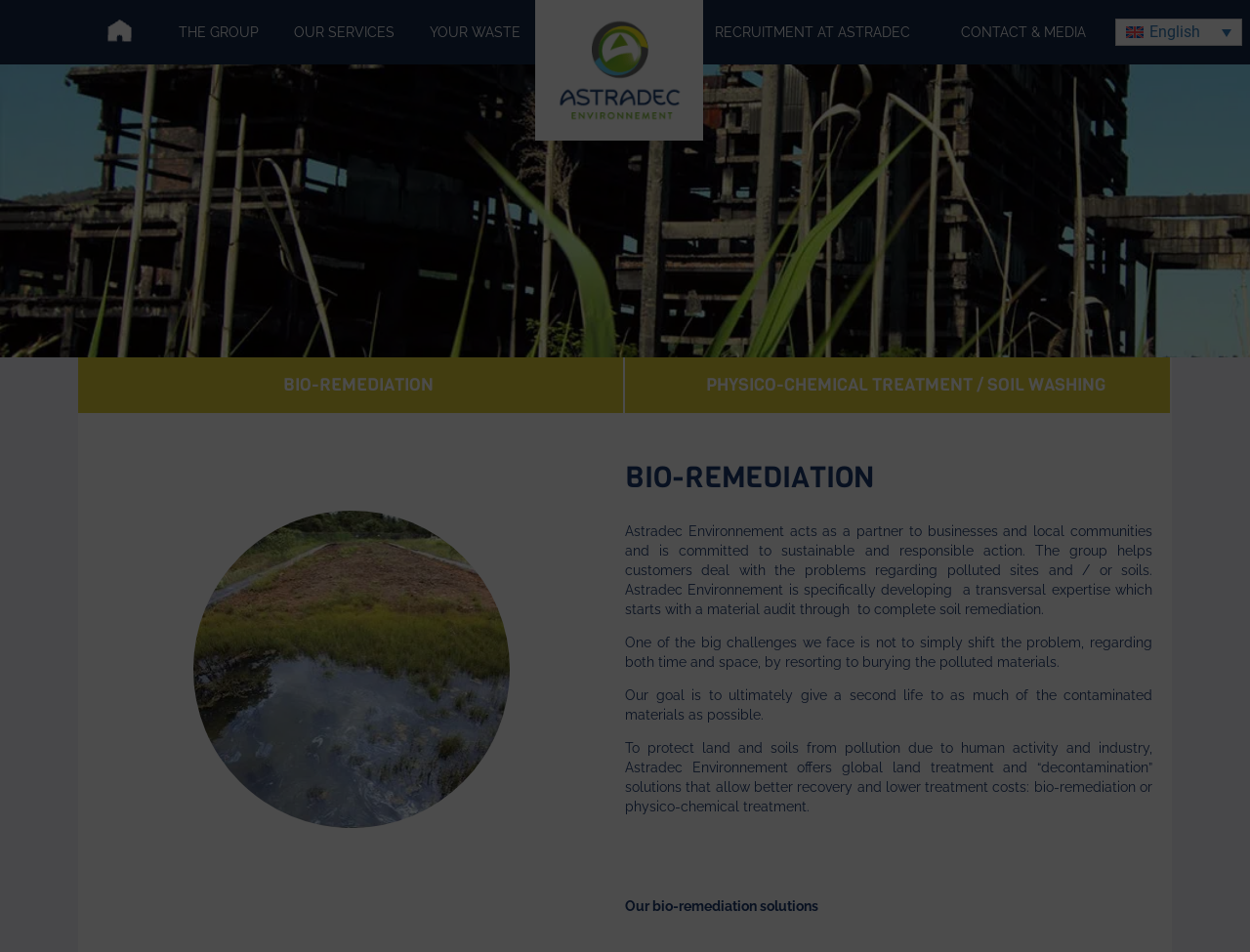Locate the bounding box coordinates of the region to be clicked to comply with the following instruction: "Read about PHYSICO-CHEMICAL TREATMENT / SOIL WASHING". The coordinates must be four float numbers between 0 and 1, in the form [left, top, right, bottom].

[0.564, 0.392, 0.884, 0.416]